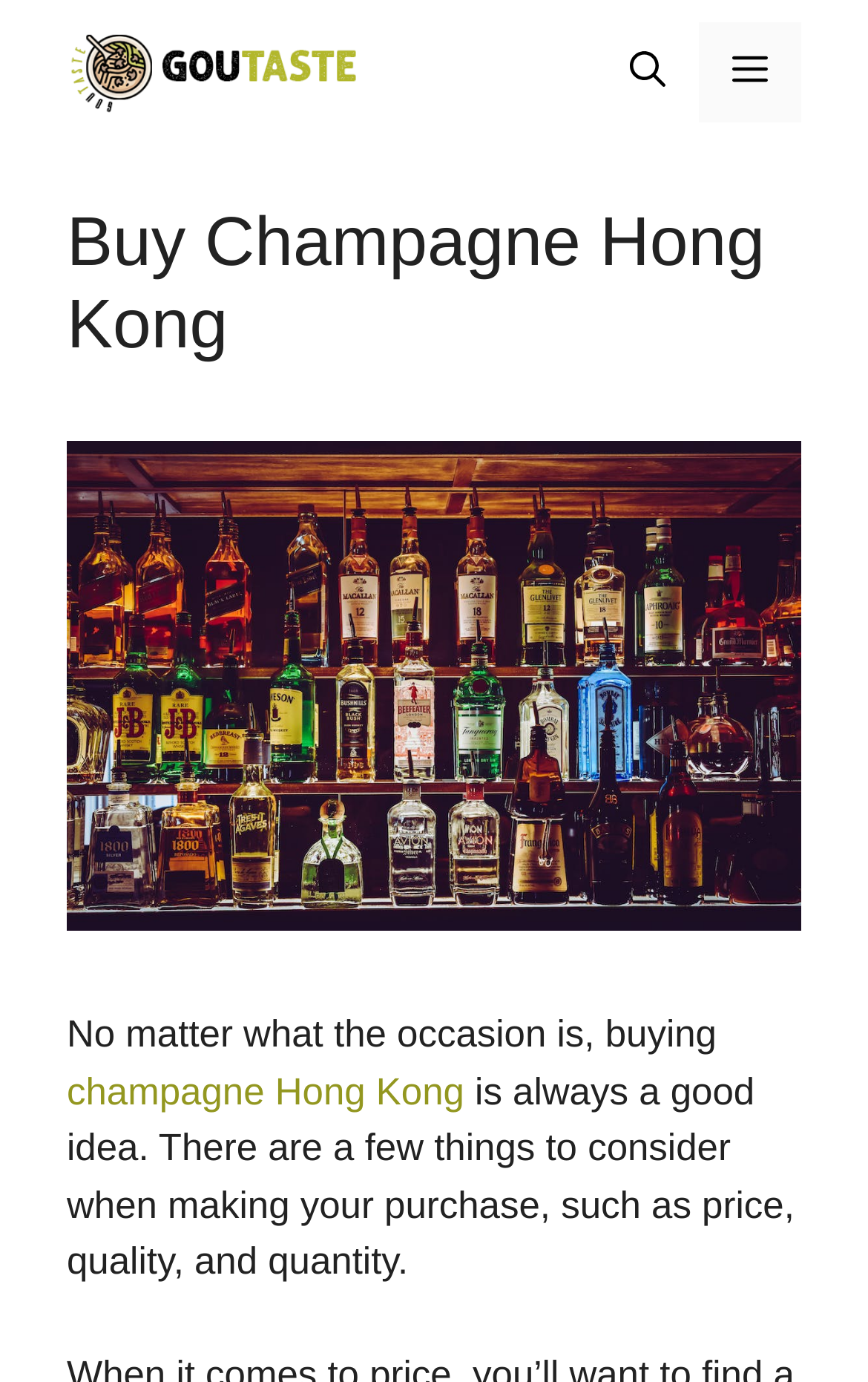What is the main topic of the webpage? Look at the image and give a one-word or short phrase answer.

Buying champagne in Hong Kong